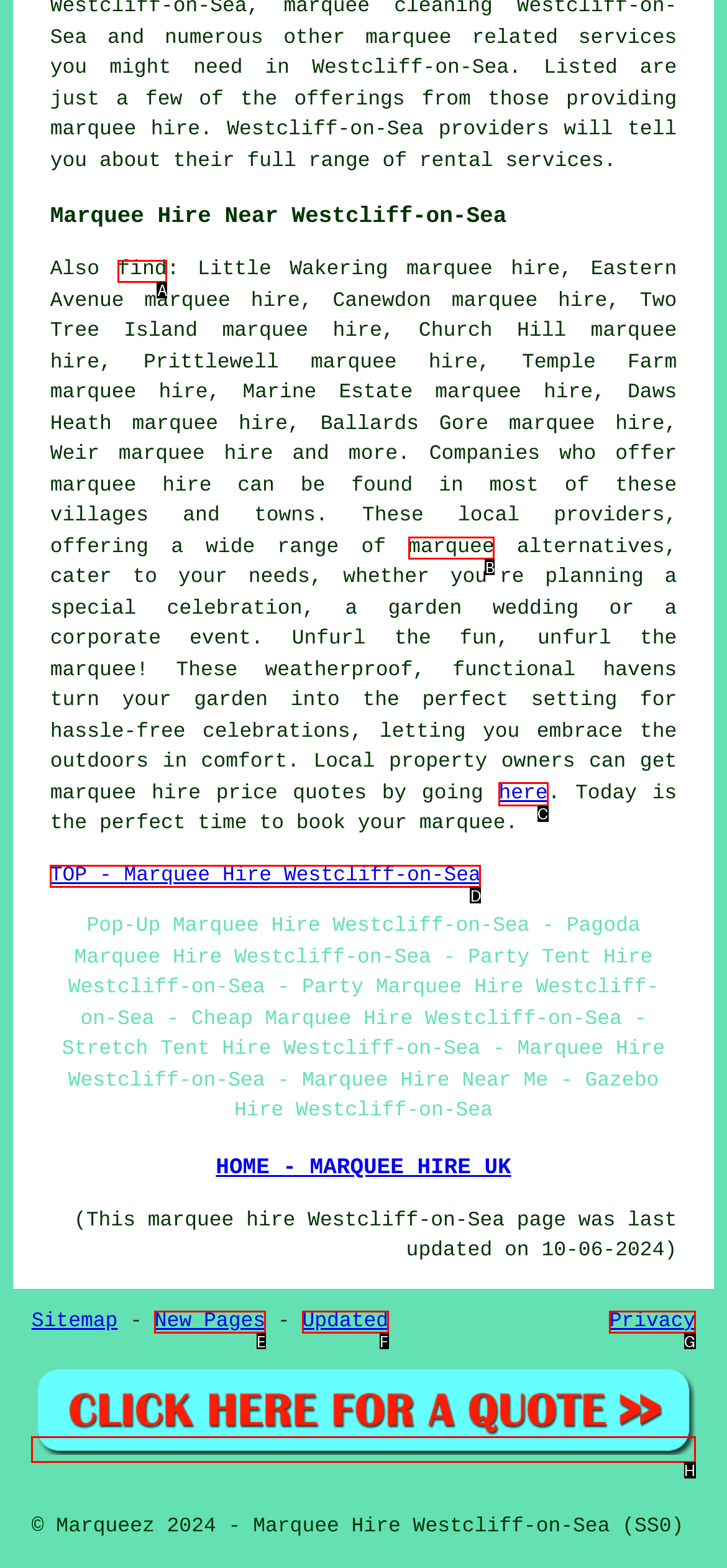Select the appropriate bounding box to fulfill the task: Click on 'here' Respond with the corresponding letter from the choices provided.

C